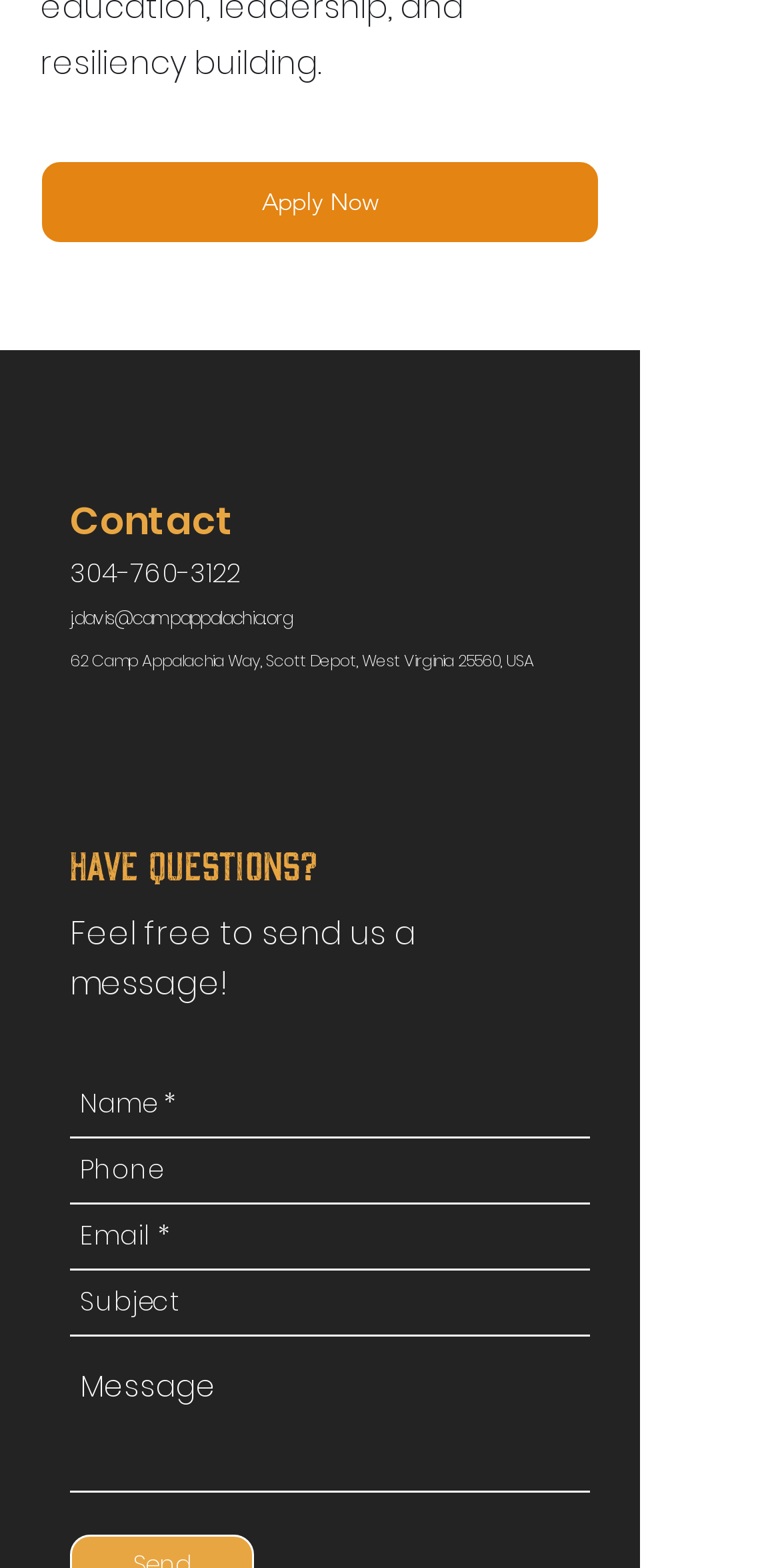Identify the bounding box coordinates for the region of the element that should be clicked to carry out the instruction: "View the FAQ page". The bounding box coordinates should be four float numbers between 0 and 1, i.e., [left, top, right, bottom].

None